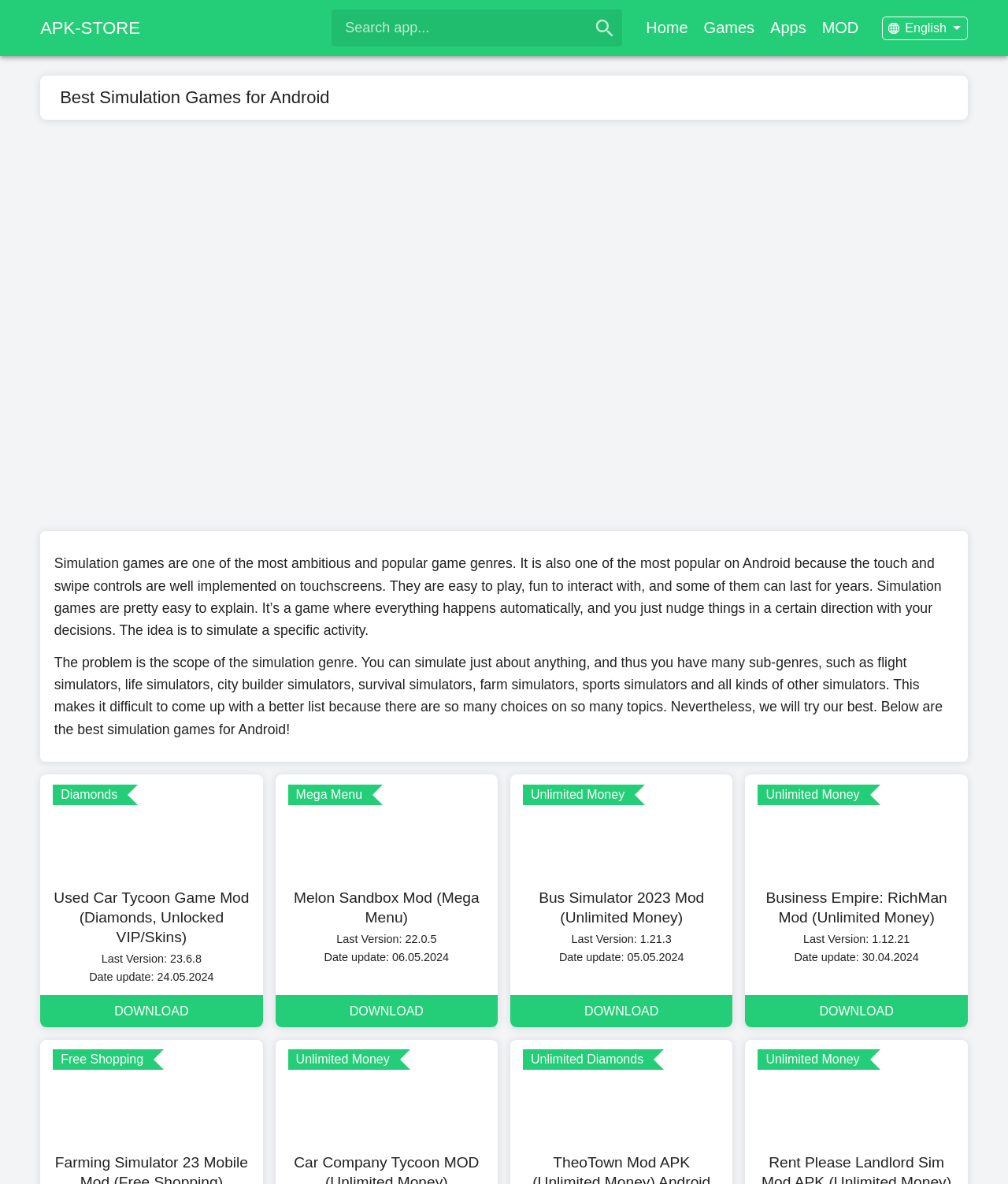Locate the bounding box coordinates of the item that should be clicked to fulfill the instruction: "Follow Slurrp on Facebook".

None